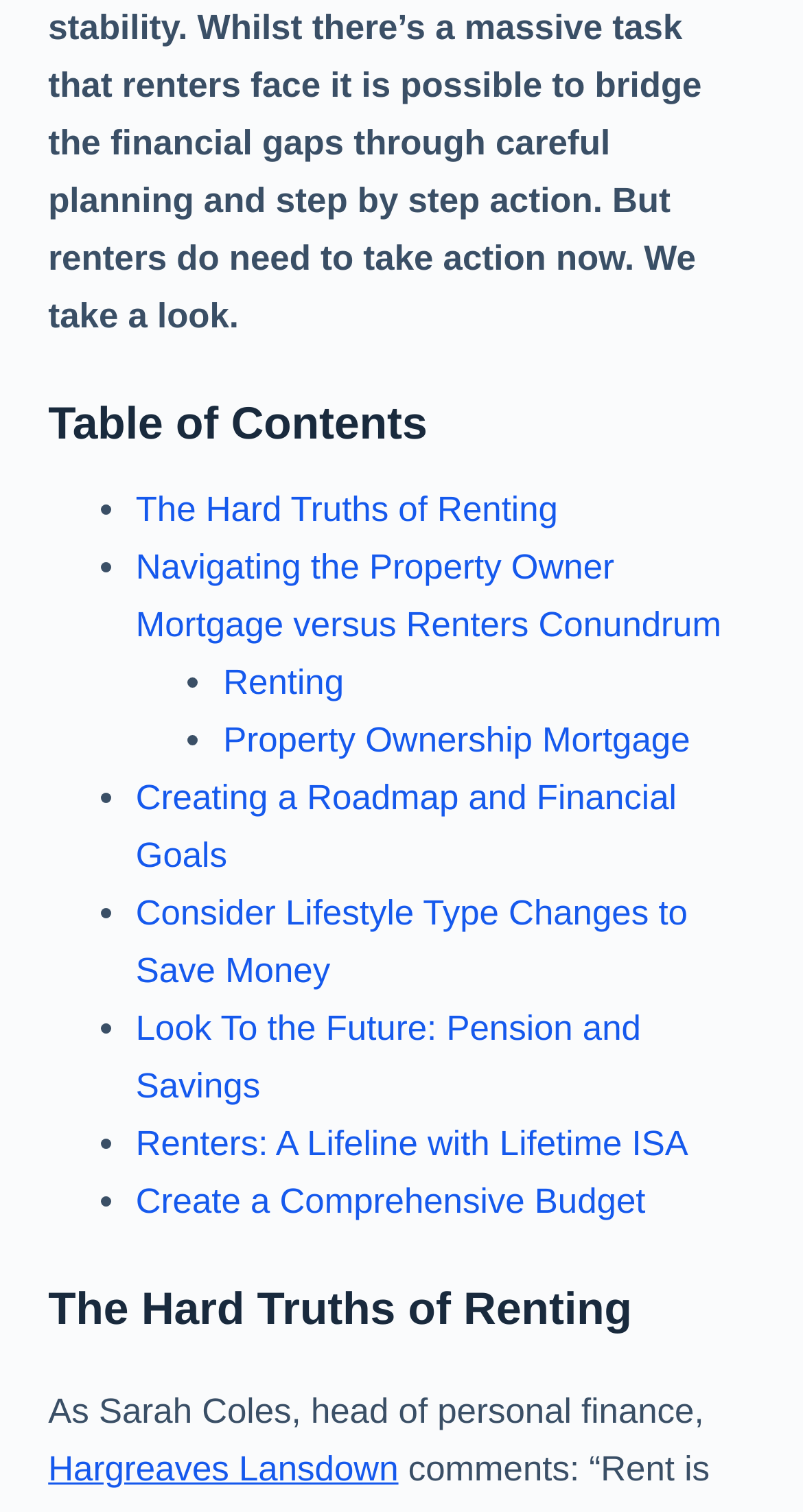Determine the bounding box coordinates in the format (top-left x, top-left y, bottom-right x, bottom-right y). Ensure all values are floating point numbers between 0 and 1. Identify the bounding box of the UI element described by: Renting

[0.278, 0.438, 0.428, 0.464]